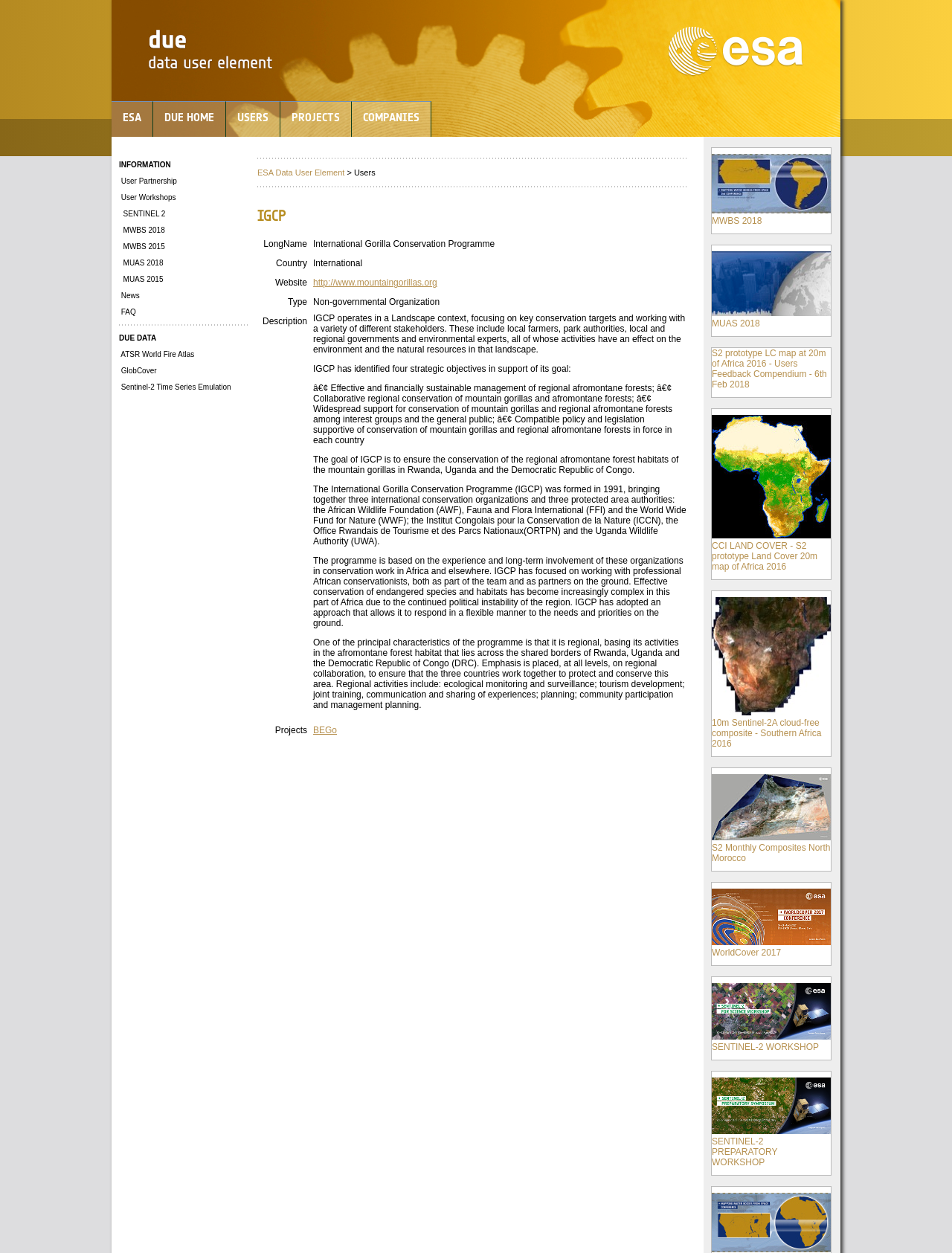Please find the bounding box coordinates of the clickable region needed to complete the following instruction: "Click on ESA Data User Element". The bounding box coordinates must consist of four float numbers between 0 and 1, i.e., [left, top, right, bottom].

[0.27, 0.134, 0.362, 0.141]